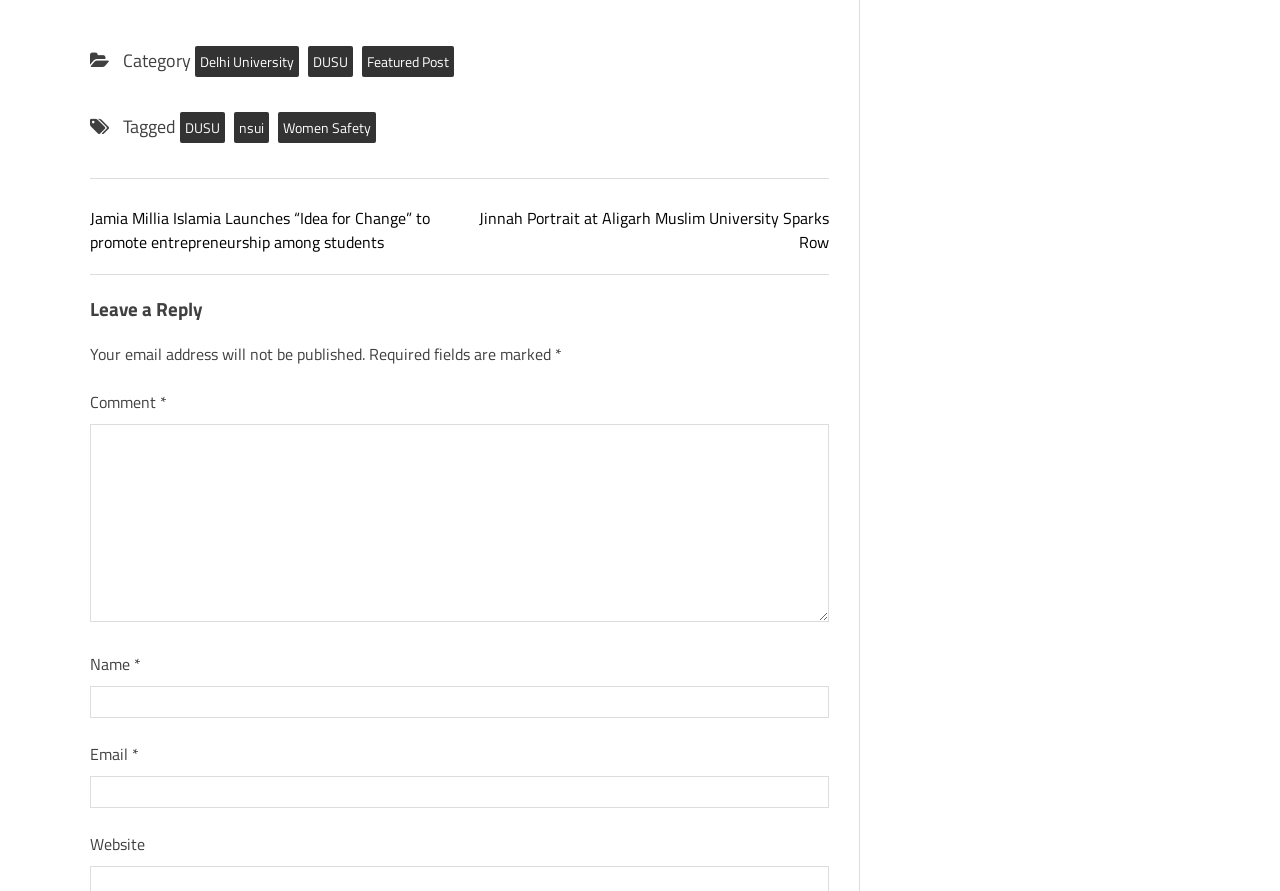Determine the bounding box for the UI element that matches this description: "About Us".

None